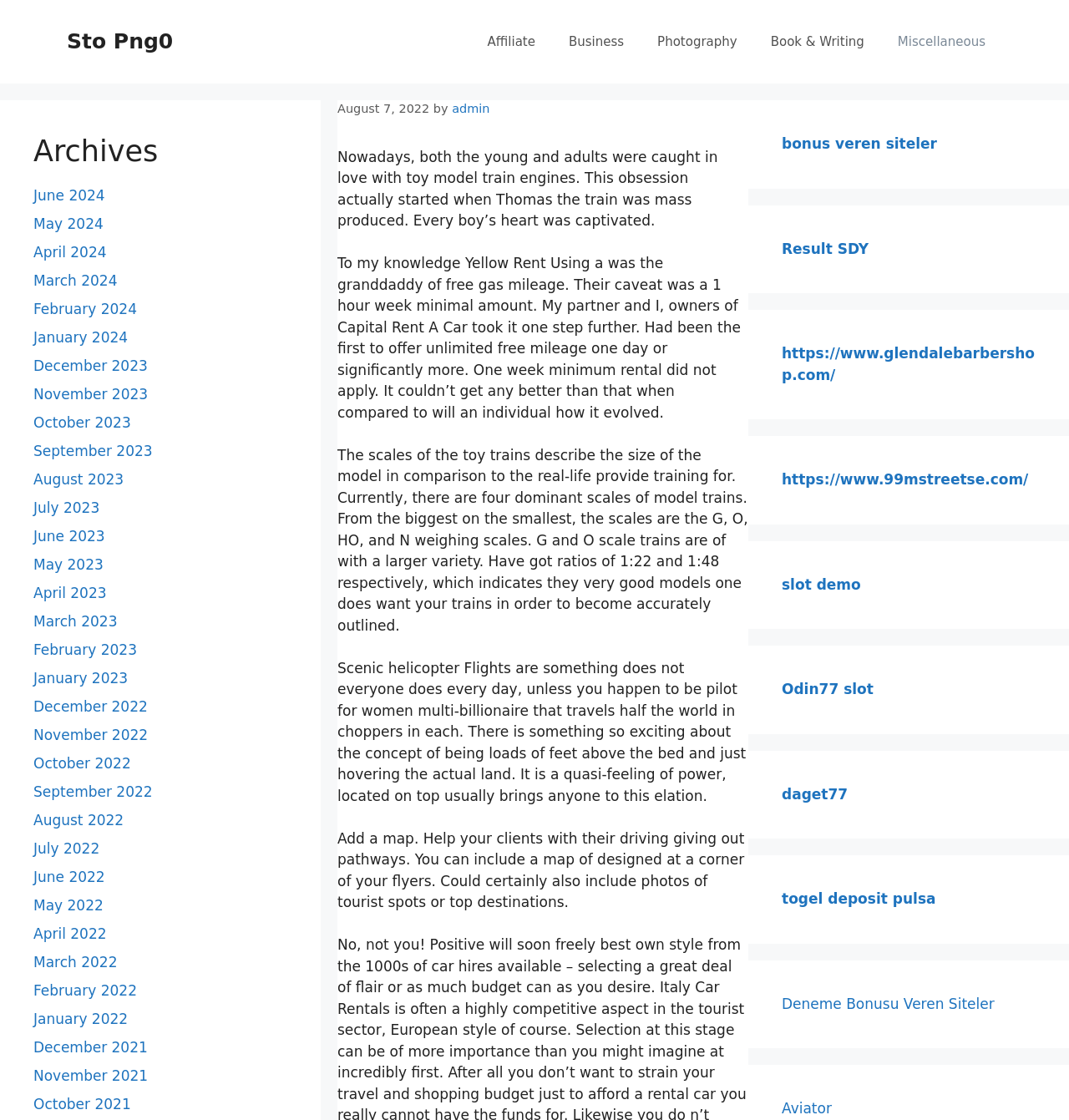What is the date of the current article?
Using the image as a reference, answer the question with a short word or phrase.

August 7, 2022